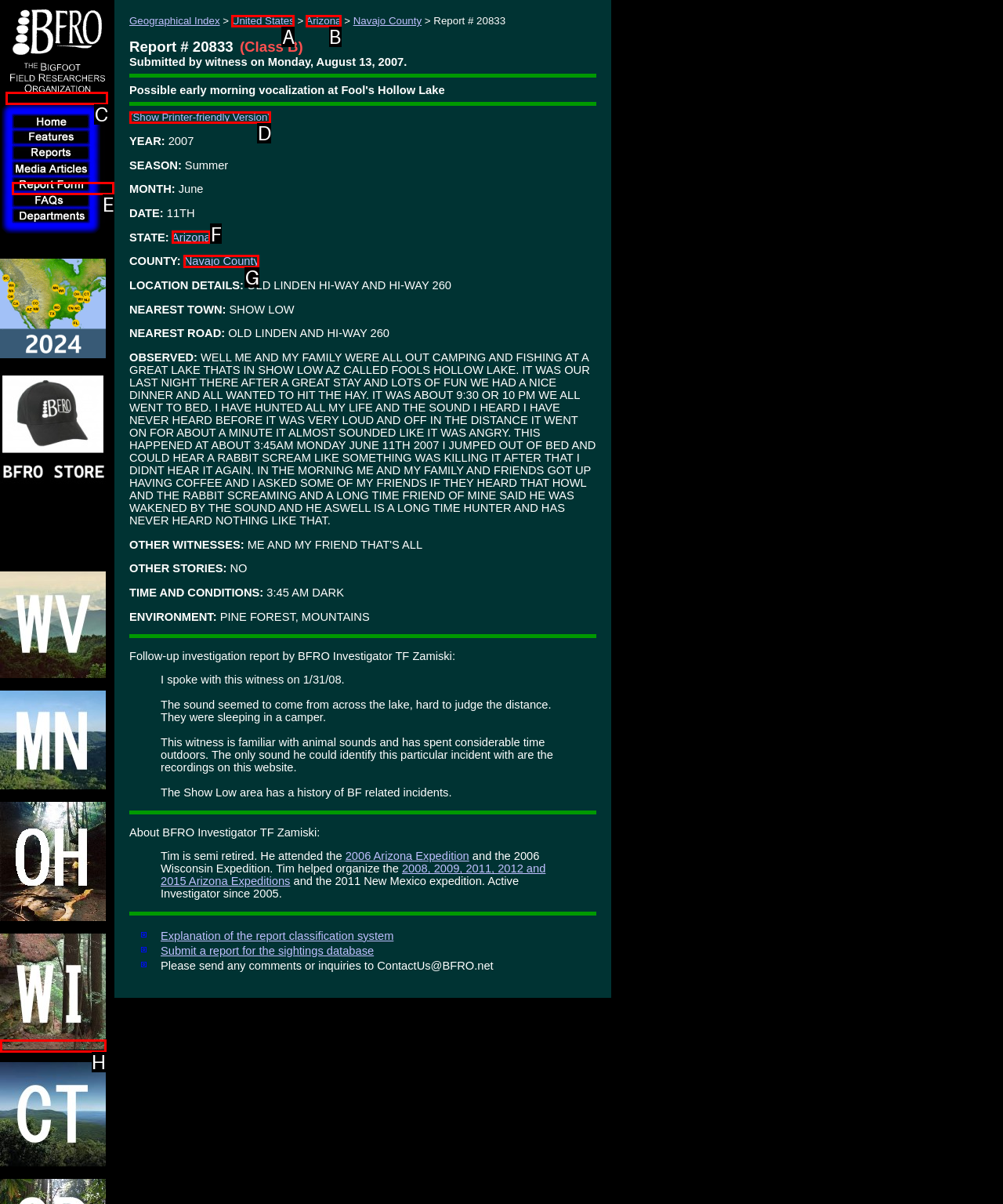Choose the HTML element that aligns with the description: Business. Indicate your choice by stating the letter.

None